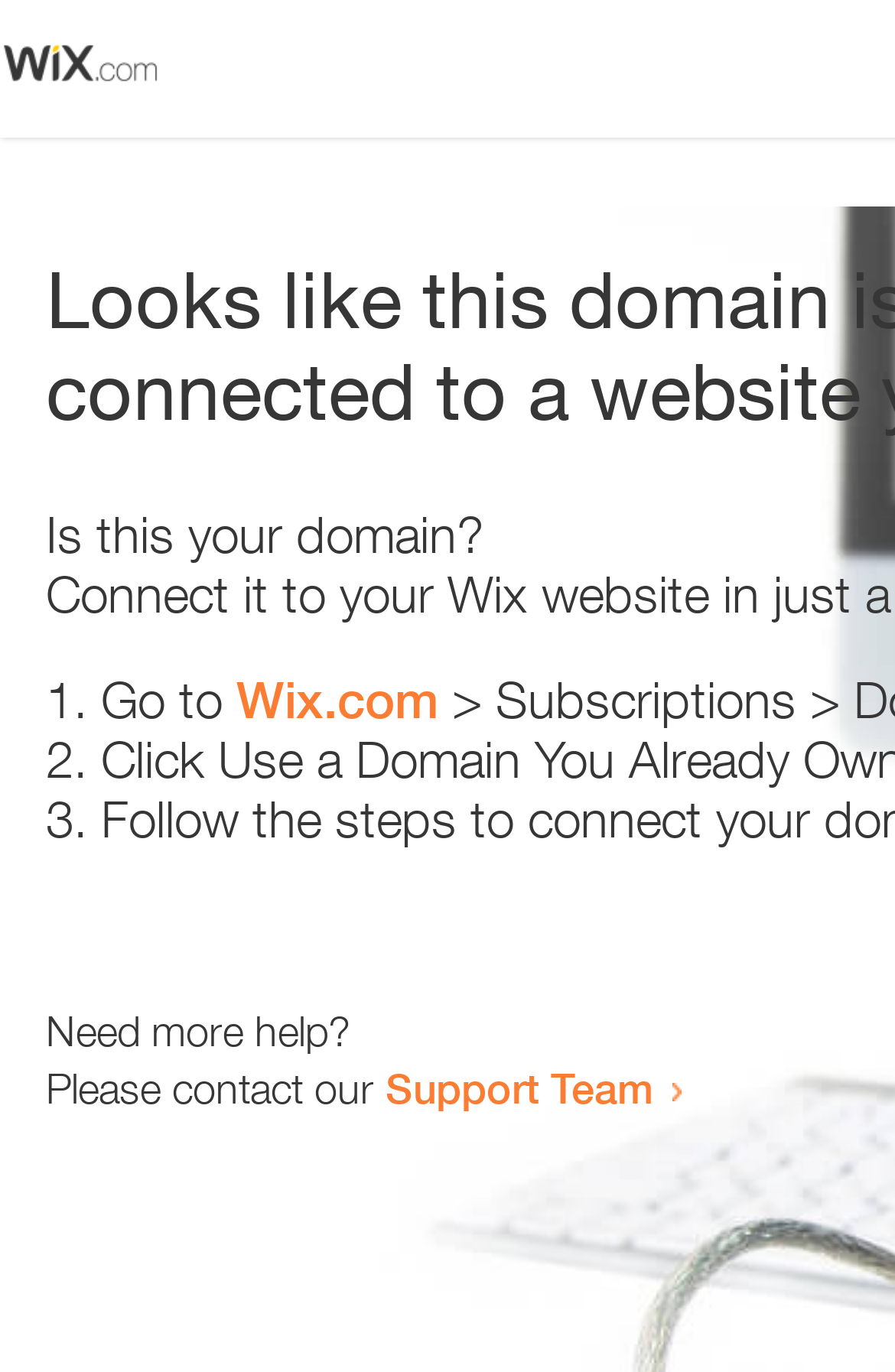Identify and generate the primary title of the webpage.

Looks like this domain isn't
connected to a website yet